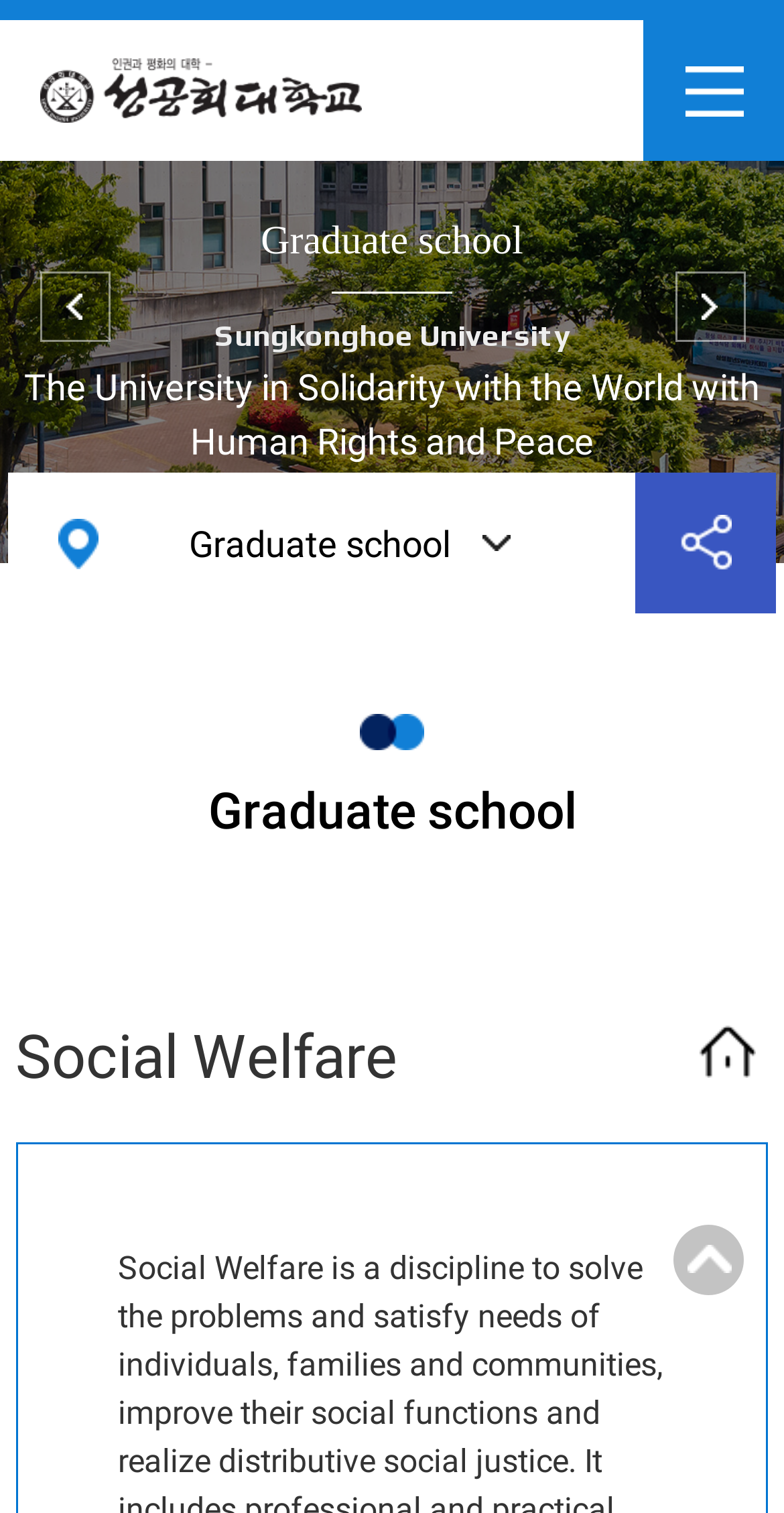Point out the bounding box coordinates of the section to click in order to follow this instruction: "open menu".

[0.821, 0.013, 1.0, 0.106]